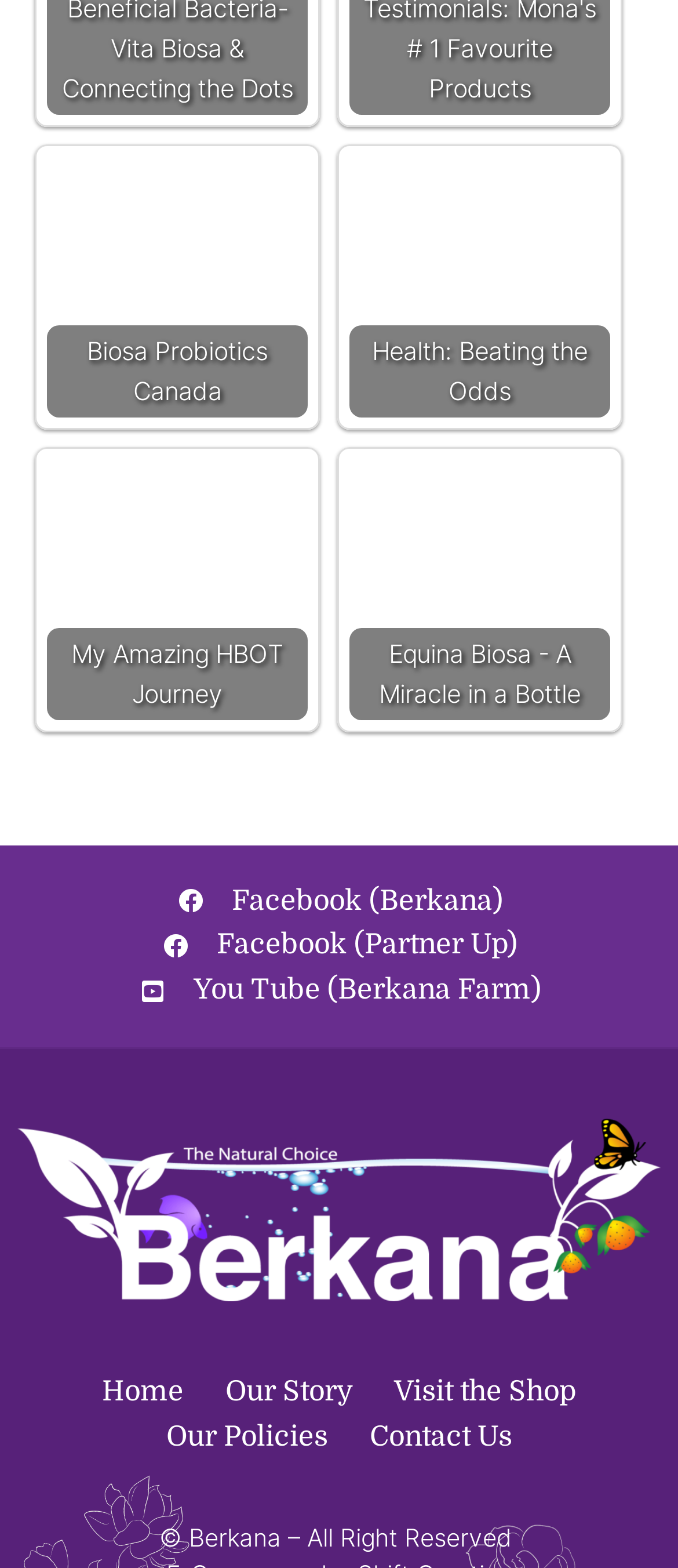Find the bounding box coordinates of the clickable element required to execute the following instruction: "Read about alcohol withdrawal insomnia". Provide the coordinates as four float numbers between 0 and 1, i.e., [left, top, right, bottom].

None